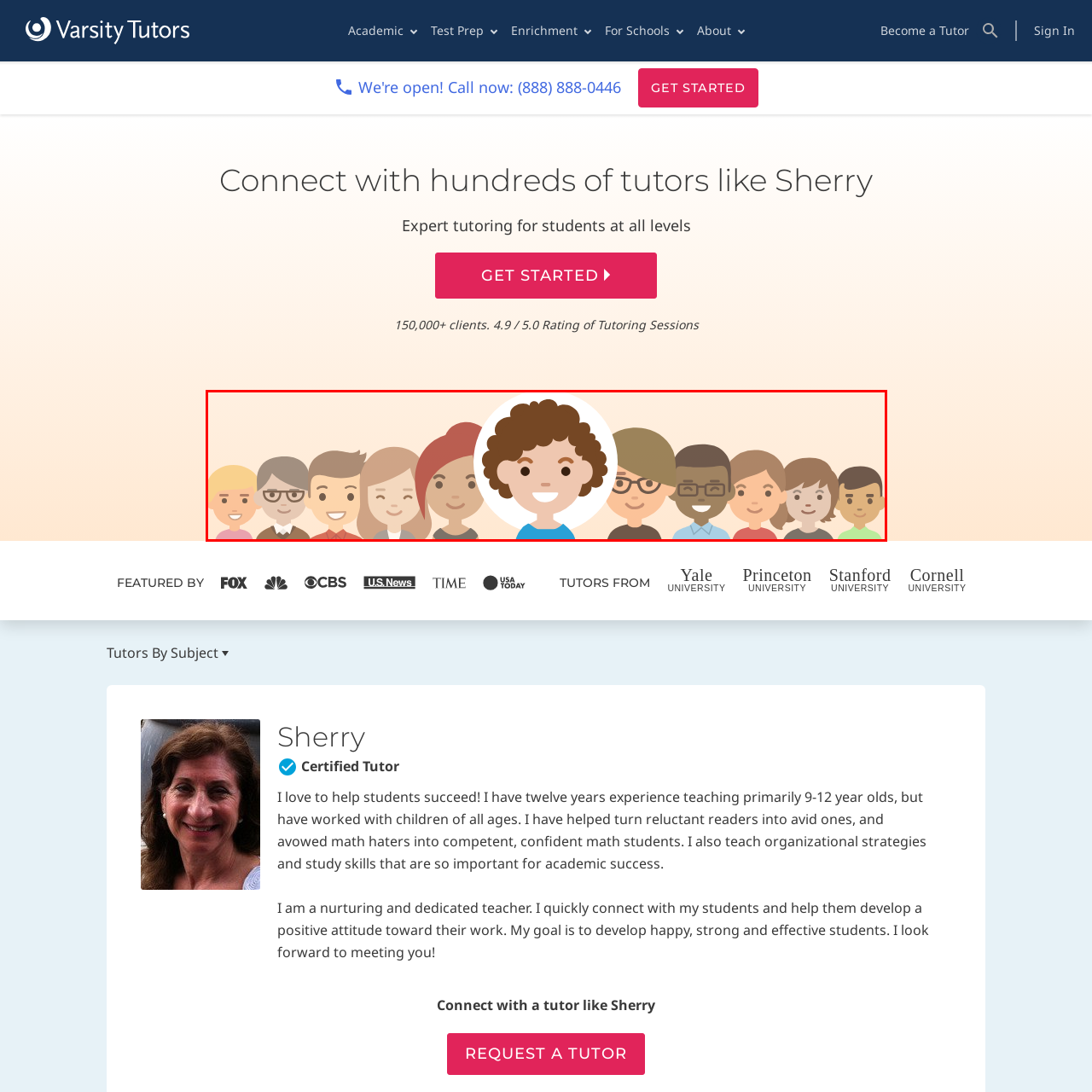Carefully analyze the image within the red boundary and describe it extensively.

The image features a colorful, cartoon-style representation of a group of diverse individuals, with a focus on a central character who has curly hair and a bright smile, signifying a friendly and approachable demeanor. This character stands out amidst a lineup of other animated figures, each displaying unique hairstyles and expressions, suggesting a sense of inclusivity and teamwork. The background is soft and neutral, enhancing the cheerful ambiance of the scene. This imagery embodies the spirit of support and collaboration often found in educational environments, making it a fitting representation for a tutoring service aimed at connecting students with dedicated tutors like Sherry.